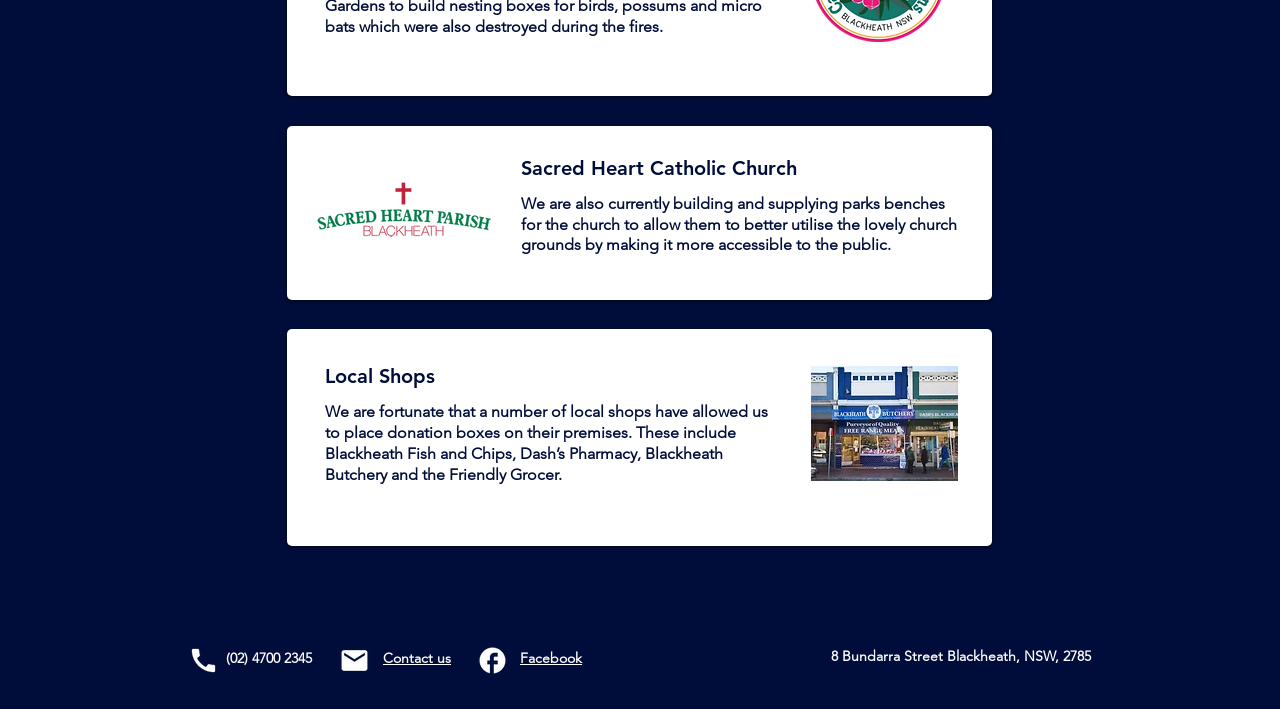Provide the bounding box coordinates of the UI element this sentence describes: "Facebook".

[0.406, 0.917, 0.455, 0.94]